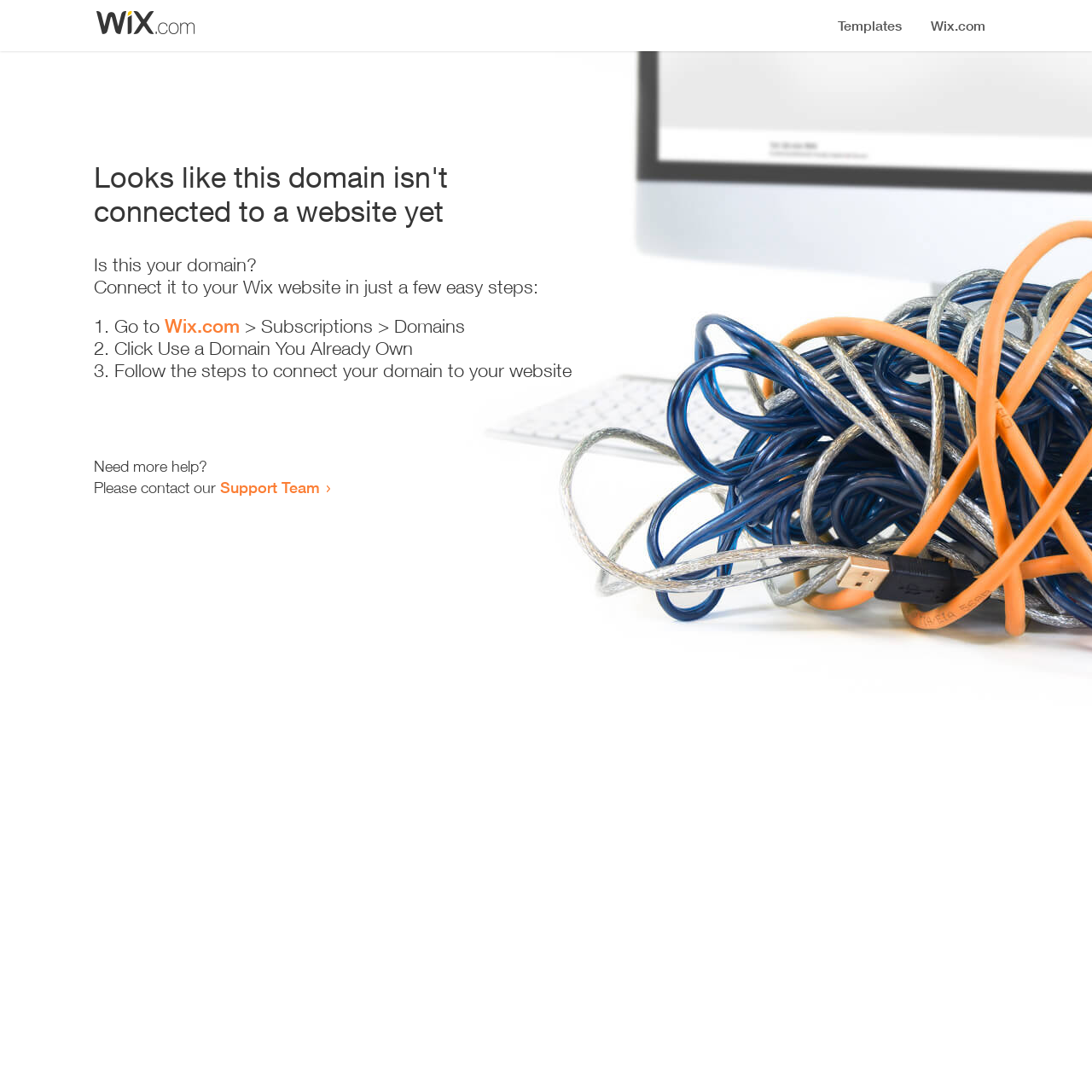Determine the bounding box coordinates for the HTML element mentioned in the following description: "Wix.com". The coordinates should be a list of four floats ranging from 0 to 1, represented as [left, top, right, bottom].

[0.151, 0.288, 0.22, 0.309]